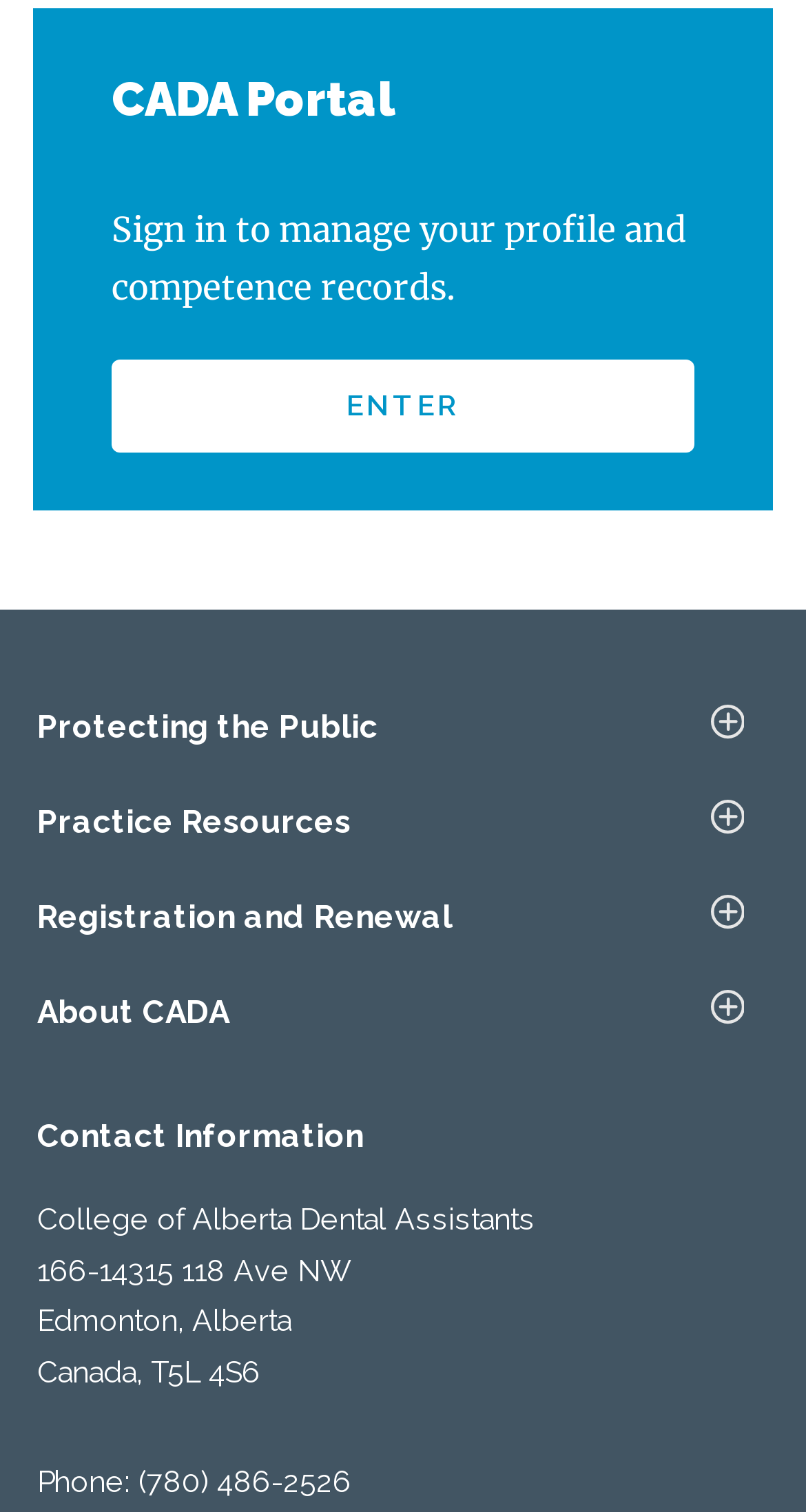Pinpoint the bounding box coordinates of the area that should be clicked to complete the following instruction: "Contact CADA". The coordinates must be given as four float numbers between 0 and 1, i.e., [left, top, right, bottom].

[0.046, 0.969, 0.436, 0.991]